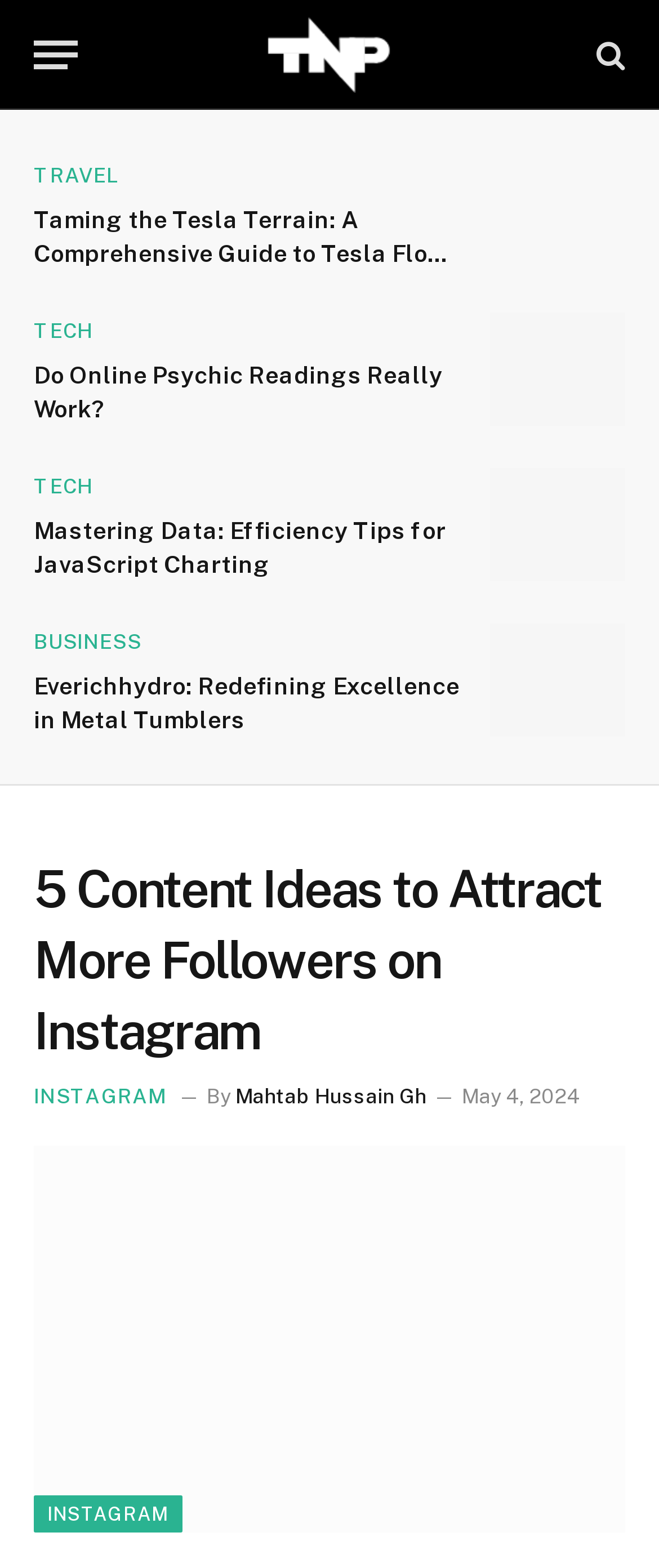Give the bounding box coordinates for this UI element: "Mahtab Hussain Gh". The coordinates should be four float numbers between 0 and 1, arranged as [left, top, right, bottom].

[0.357, 0.692, 0.647, 0.707]